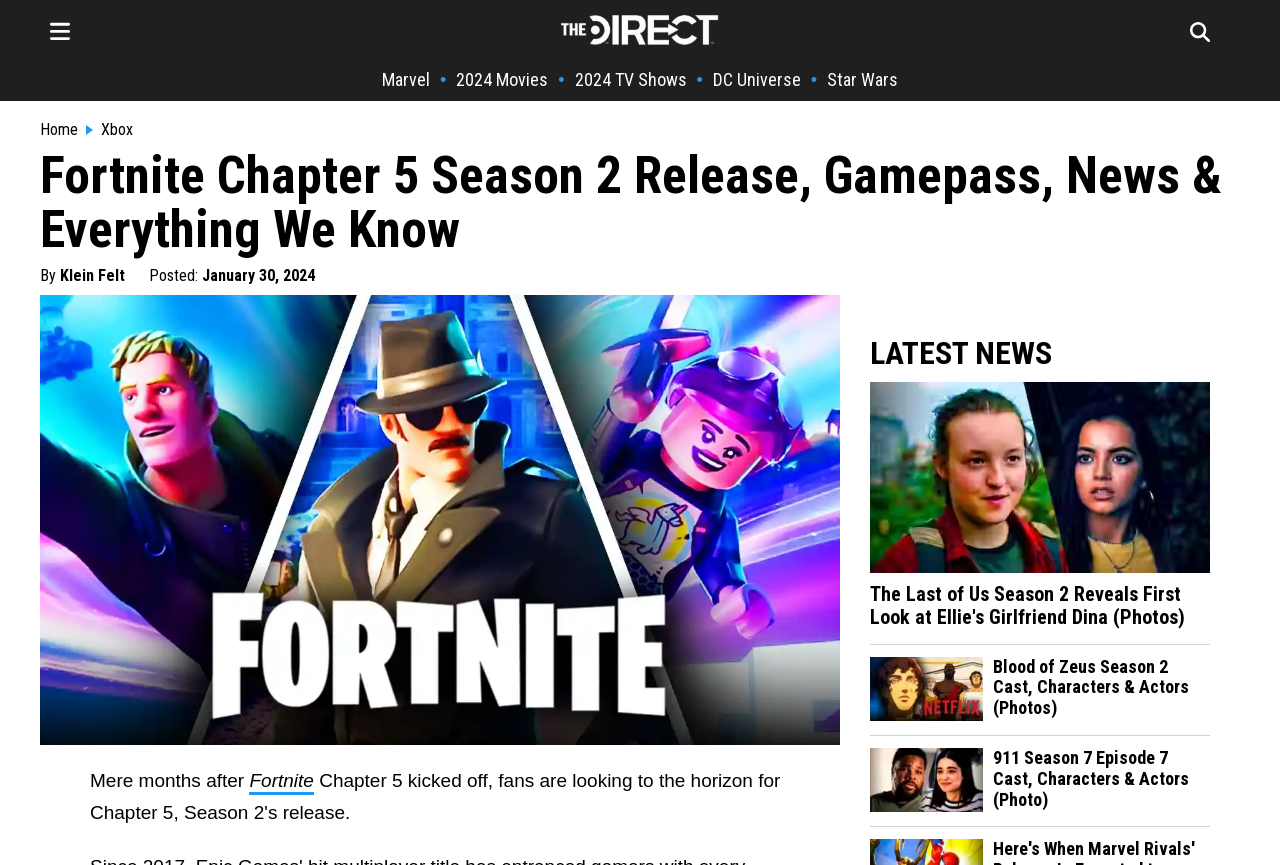Locate the bounding box coordinates for the element described below: "2024 TV Shows". The coordinates must be four float values between 0 and 1, formatted as [left, top, right, bottom].

[0.449, 0.08, 0.536, 0.104]